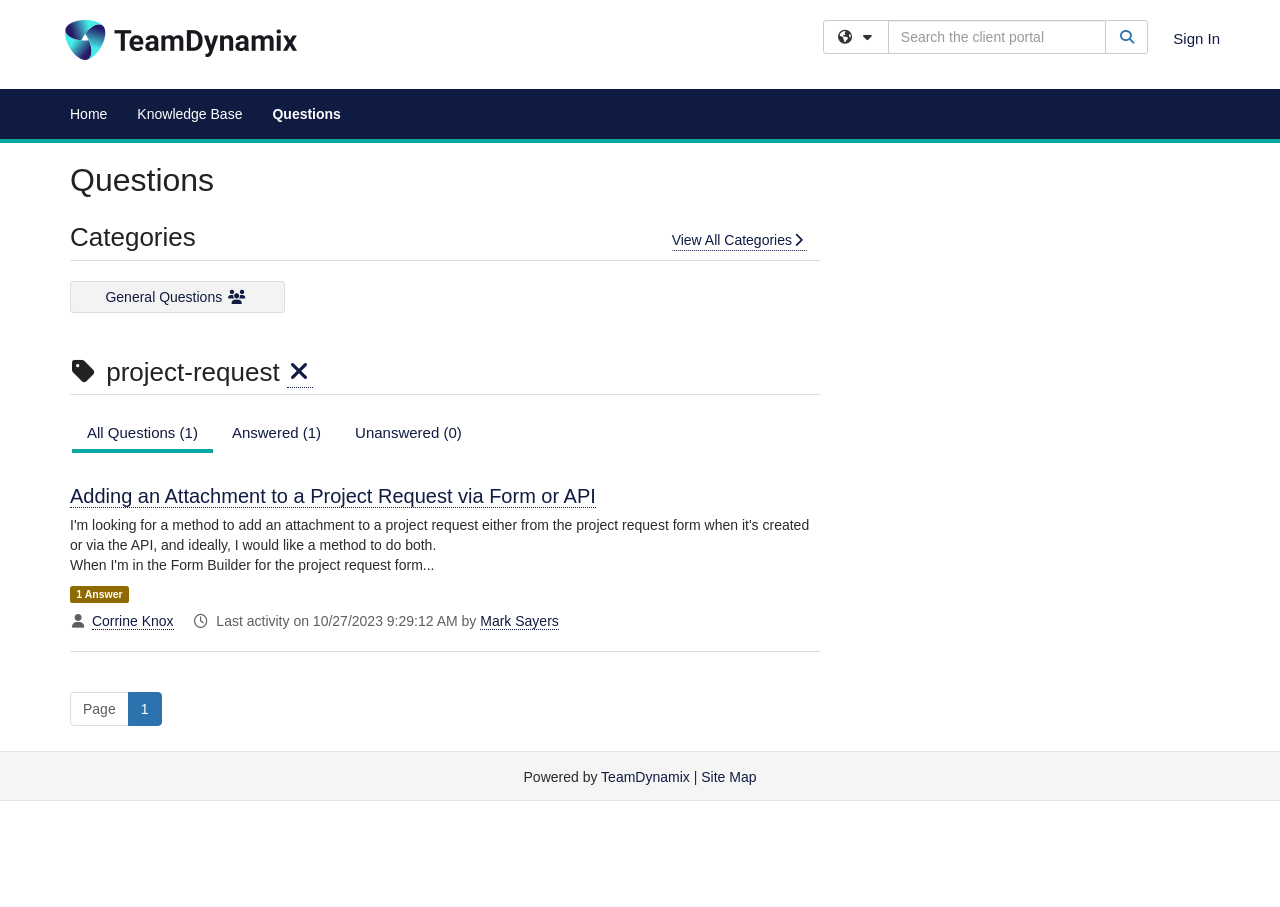Use a single word or phrase to answer the question:
Who answered the first question?

Corrine Knox